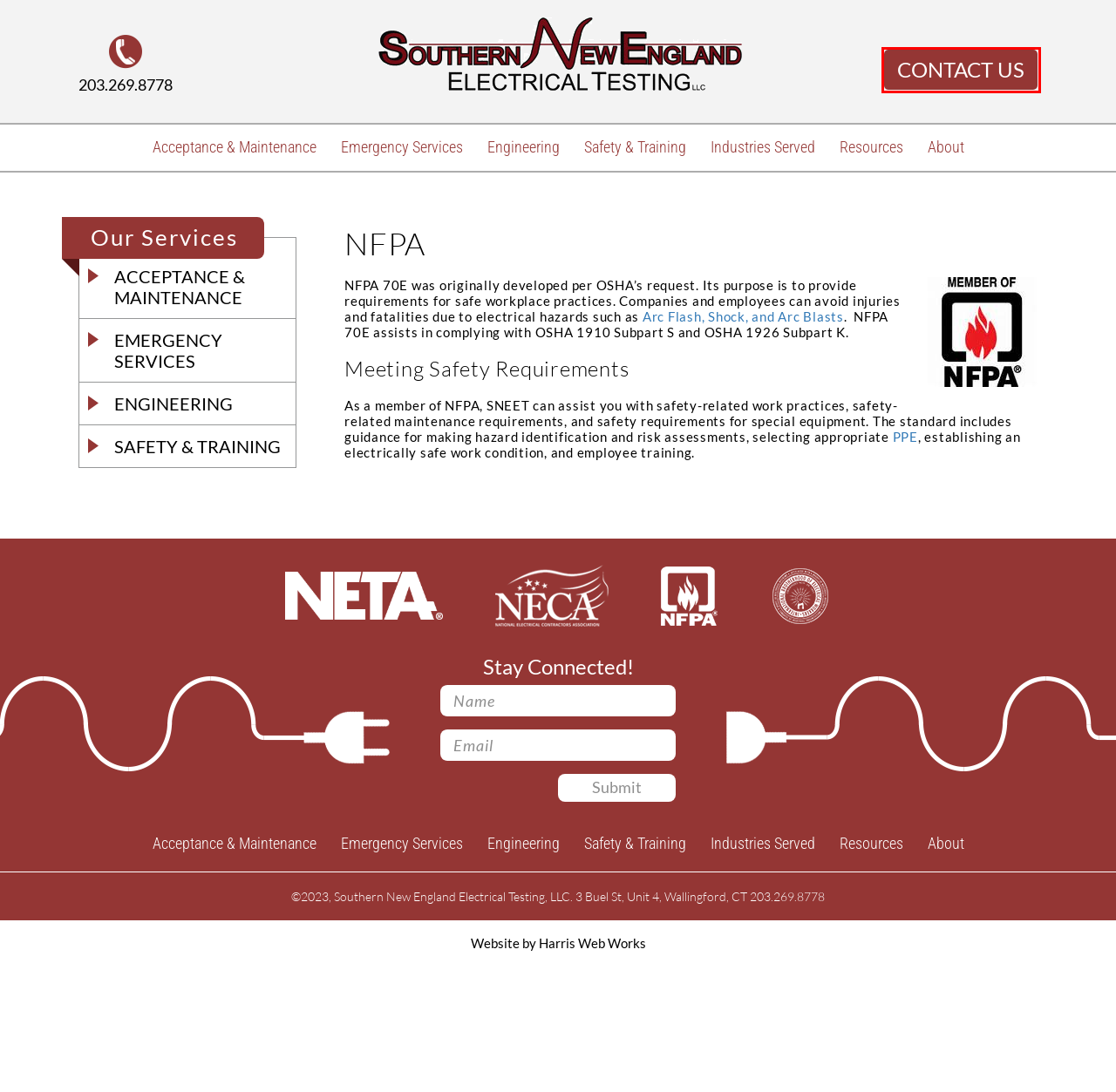Analyze the screenshot of a webpage with a red bounding box and select the webpage description that most accurately describes the new page resulting from clicking the element inside the red box. Here are the candidates:
A. Resources - SNEET
B. Contact - SNEET
C. PPE - SNEET
D. Electrical Safety with Arc Flash Training - SNEET
E. CT Magento Development Company For B2B & B2C | Harris Web Works
F. Industries Served - SNEET
G. Acceptance & Maintenance - SNEET
H. Safety & Training - SNEET

B